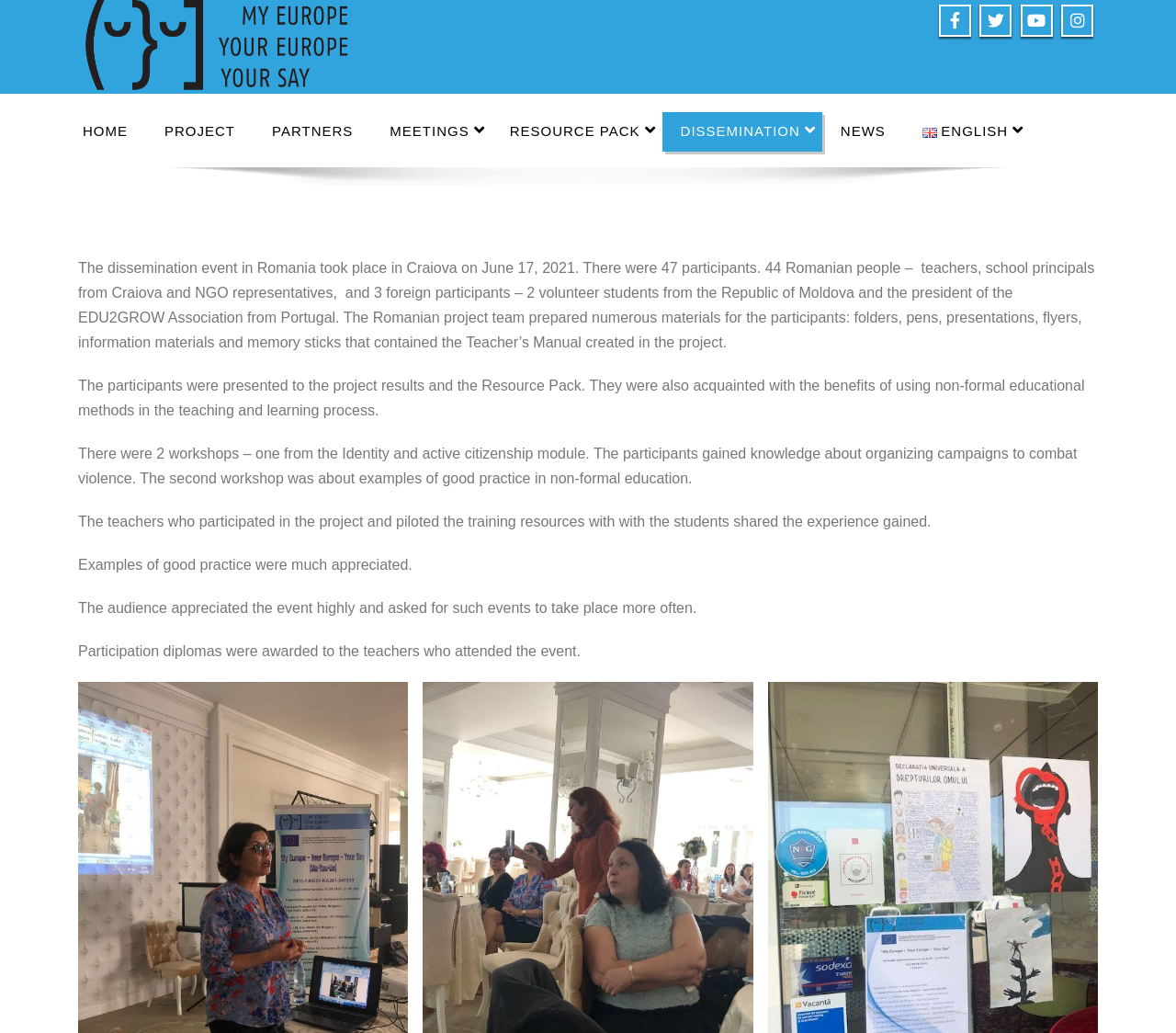Bounding box coordinates are specified in the format (top-left x, top-left y, bottom-right x, bottom-right y). All values are floating point numbers bounded between 0 and 1. Please provide the bounding box coordinate of the region this sentence describes: Resource pack

[0.418, 0.109, 0.563, 0.146]